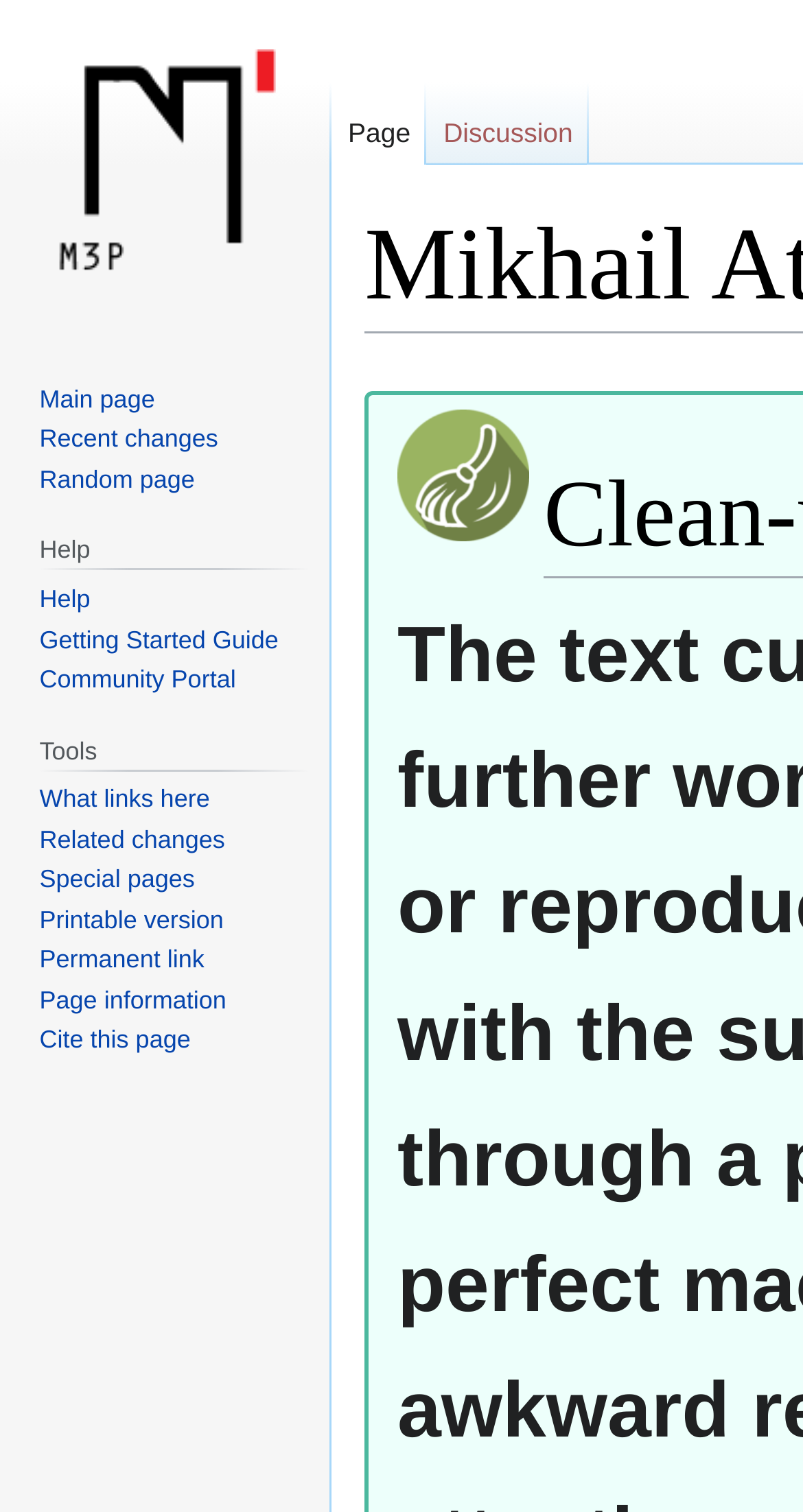Please find the bounding box coordinates of the element's region to be clicked to carry out this instruction: "Cite this page".

[0.049, 0.678, 0.237, 0.697]